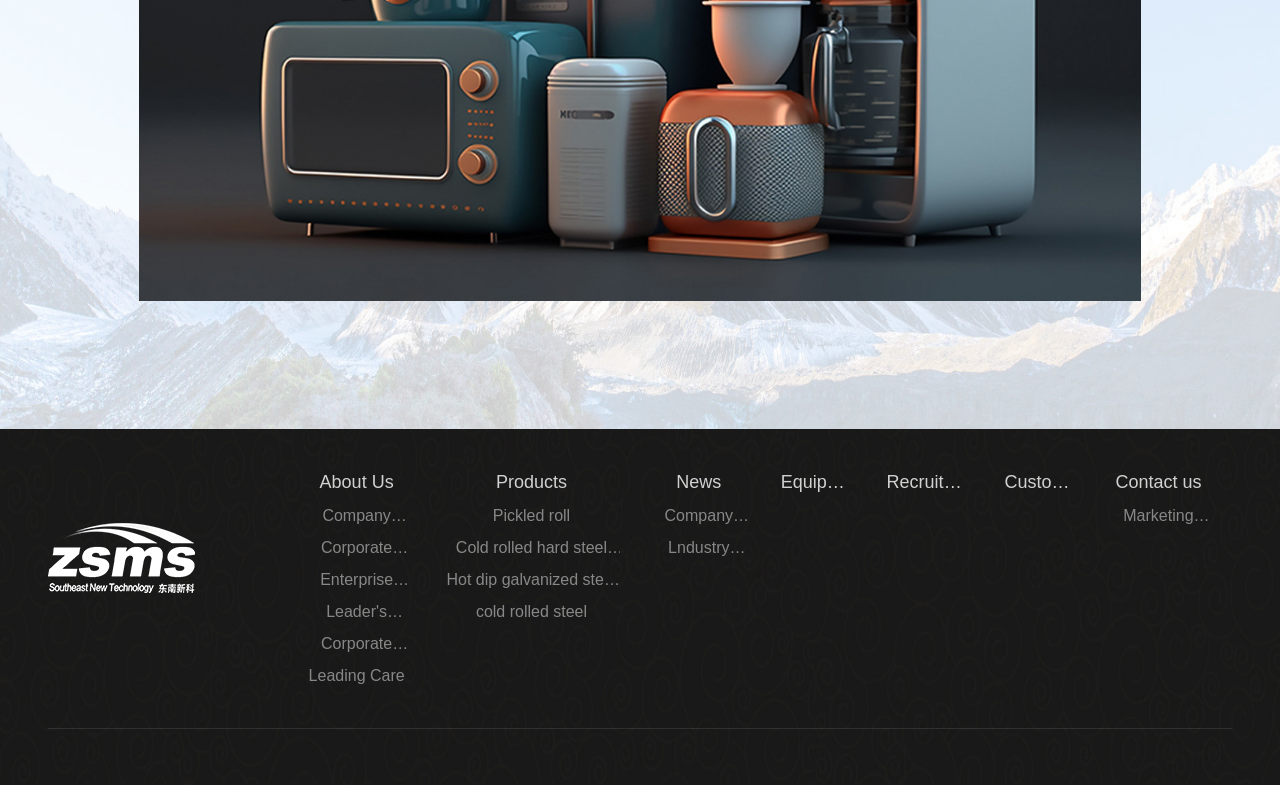Identify the bounding box coordinates for the element that needs to be clicked to fulfill this instruction: "Open the 'PET PORTAL'". Provide the coordinates in the format of four float numbers between 0 and 1: [left, top, right, bottom].

None